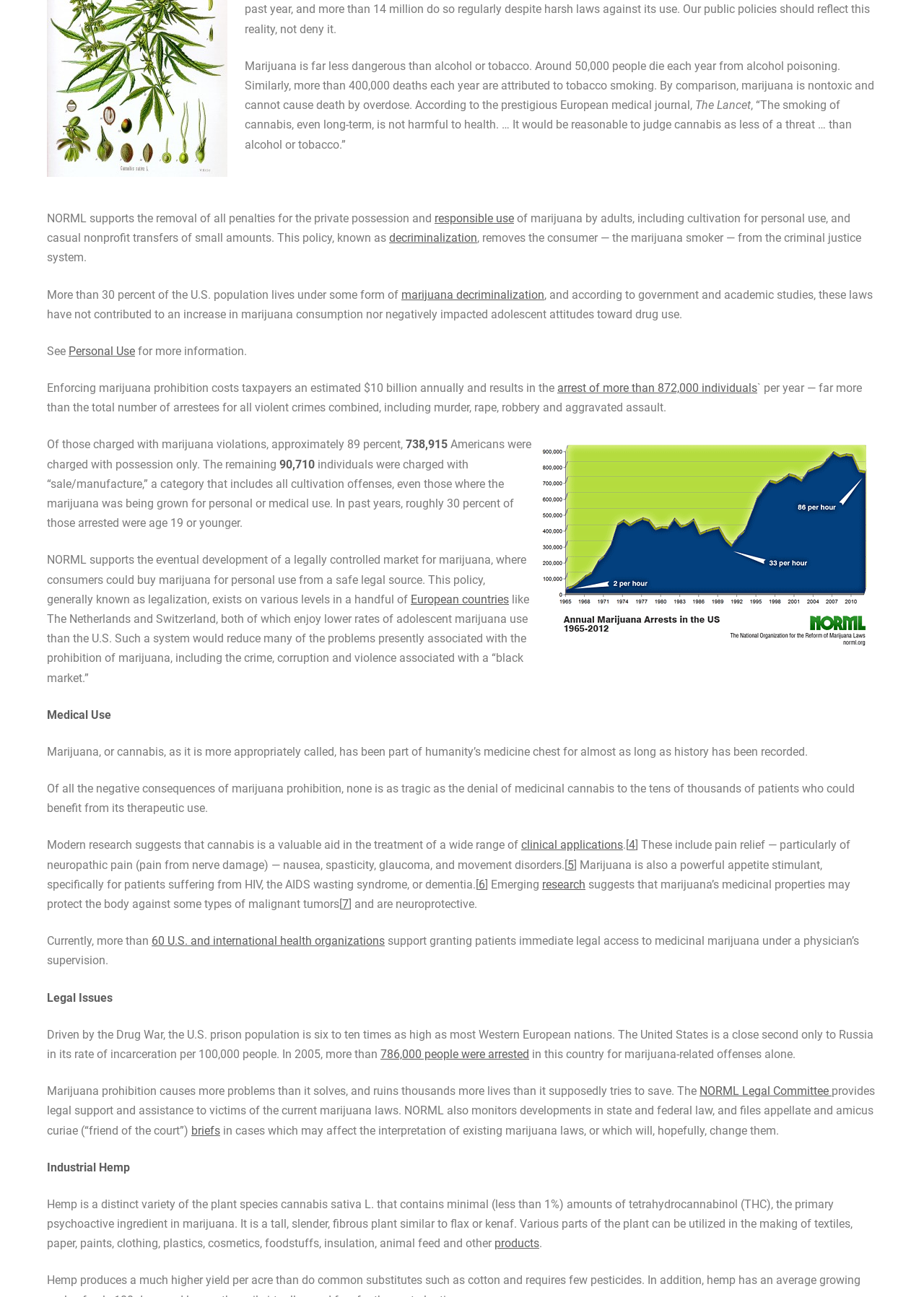Locate the bounding box coordinates of the area where you should click to accomplish the instruction: "View 'US Marijuana Arrests'".

[0.58, 0.336, 0.946, 0.507]